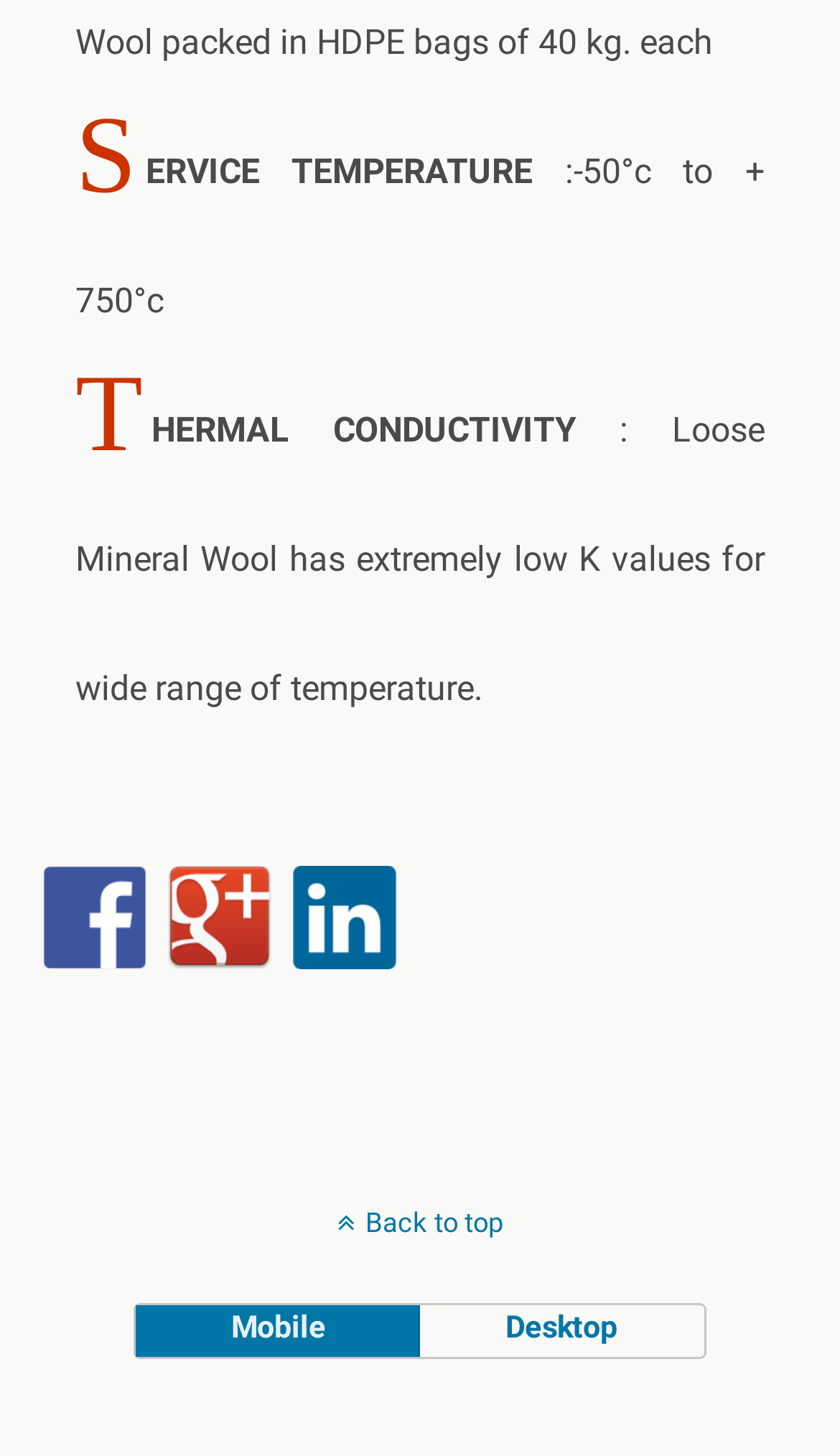What is the characteristic of Loose Mineral Wool?
Answer the question based on the image using a single word or a brief phrase.

Extremely low K values